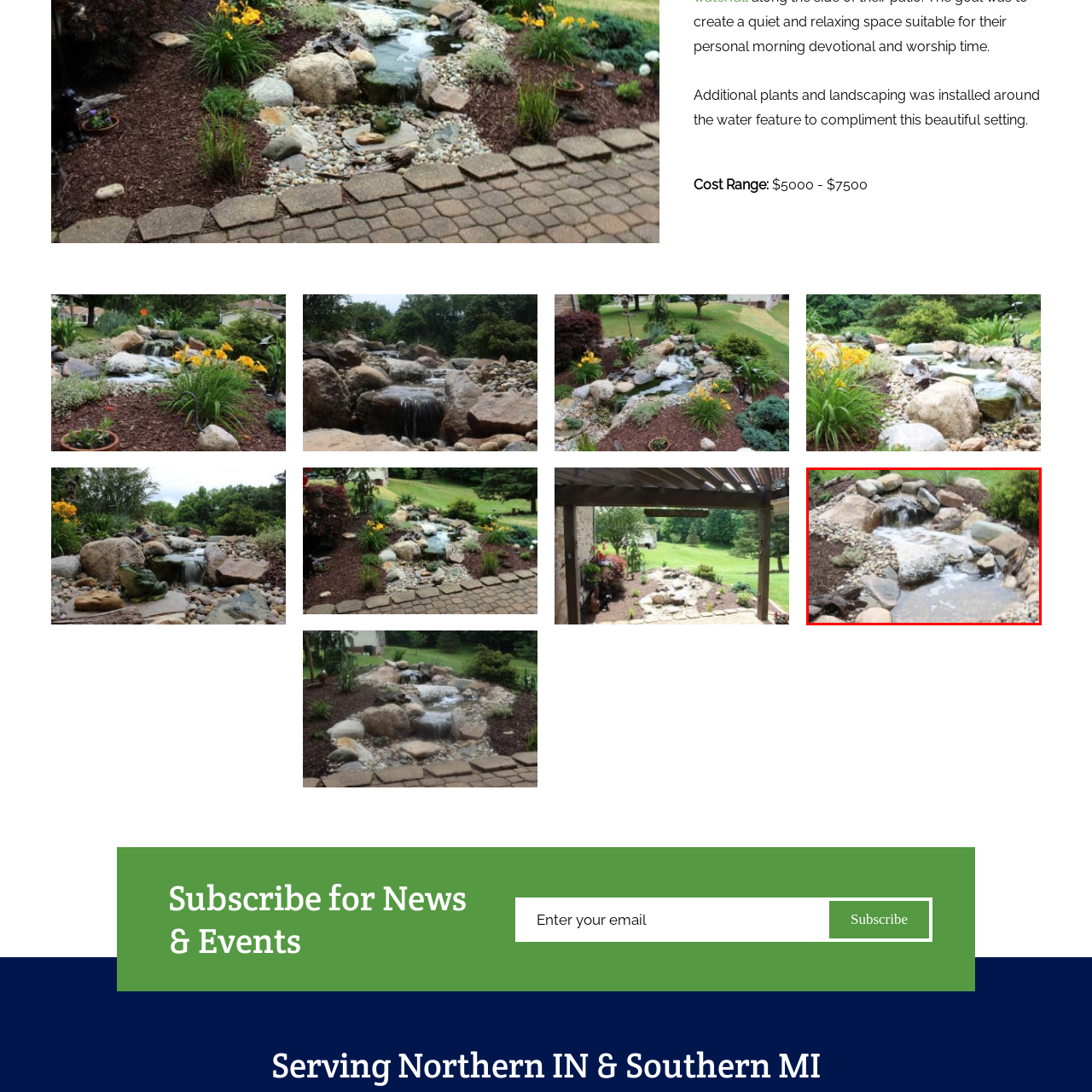Give a detailed description of the image area outlined by the red box.

The image showcases a tranquil water feature nestled within a beautifully landscaped garden. Flowing water cascades over smooth stones, creating a serene atmosphere complemented by the natural surroundings. The area is enriched with a variety of rocks and pebbles, enhancing the visual appeal while providing a habitat for local wildlife. Lush greenery frames the scene, with additional plants thoughtfully positioned to harmonize with the water feature, accentuating its beauty and inviting relaxation. This peaceful setting is a perfect example of outdoor landscaping that blends functionality and aesthetics, making it a delightful spot for contemplation and enjoyment.